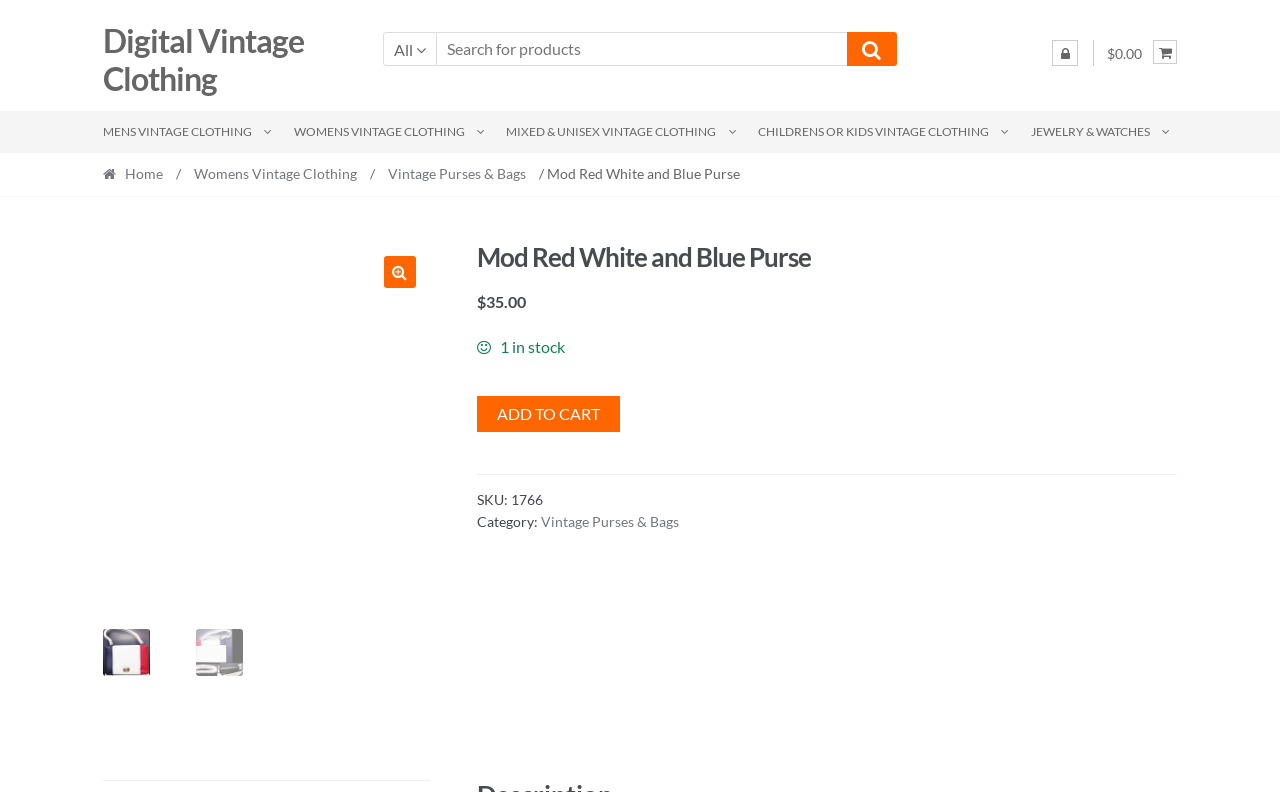Extract the text of the main heading from the webpage.

Mod Red White and Blue Purse